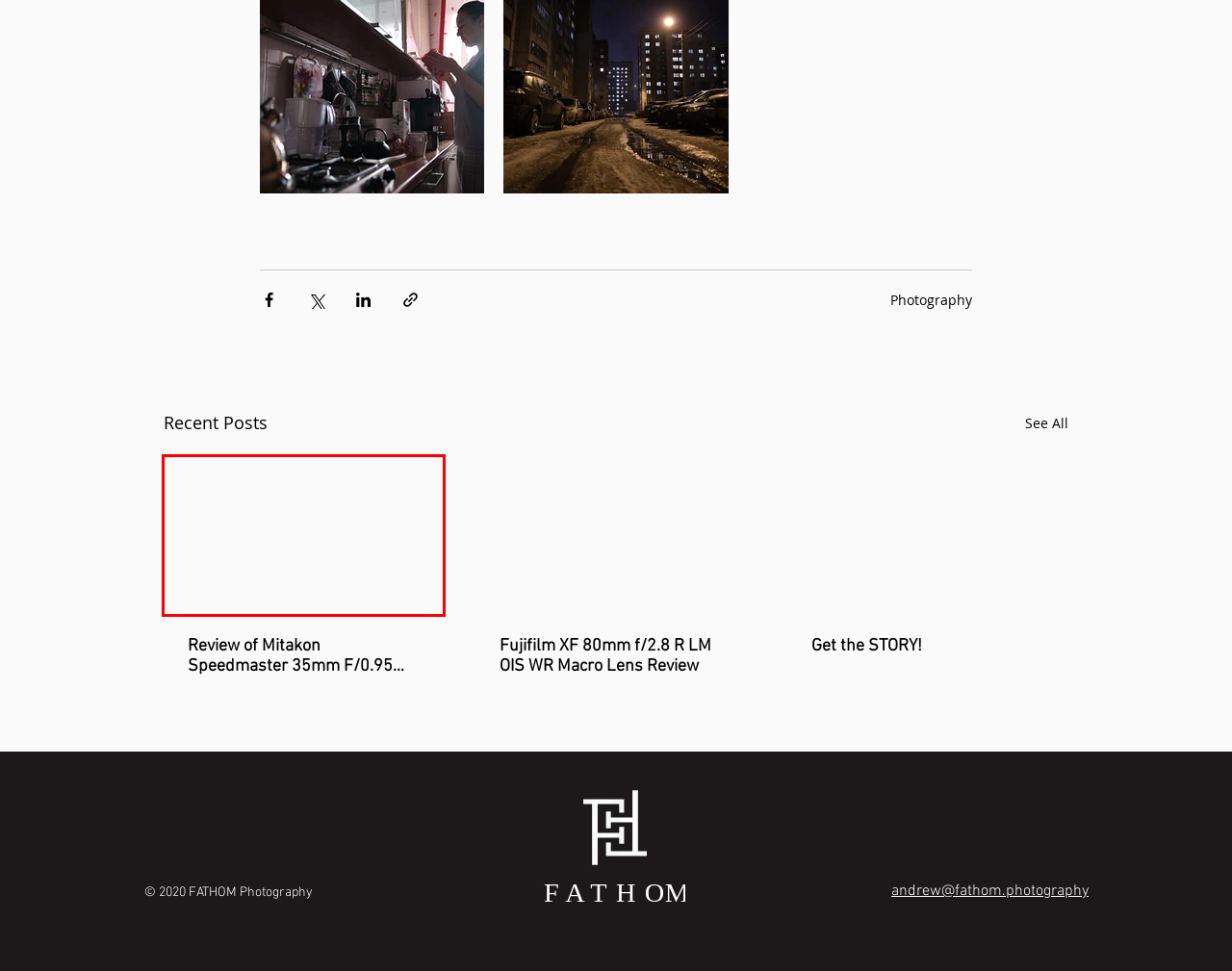You have a screenshot of a webpage with a red bounding box highlighting a UI element. Your task is to select the best webpage description that corresponds to the new webpage after clicking the element. Here are the descriptions:
A. Review of Mitakon Speedmaster 35mm F/0.95 mkII (x-mount)
B. BLOG | FATHOM
C. ABOUT | Fathom Photo
D. Photography
E. Fujifilm XF 80mm f/2.8 R LM OIS WR Macro Lens Review
F. Get the STORY!
G. Russia
H. Freelance Photographer | Fathom Photo

A